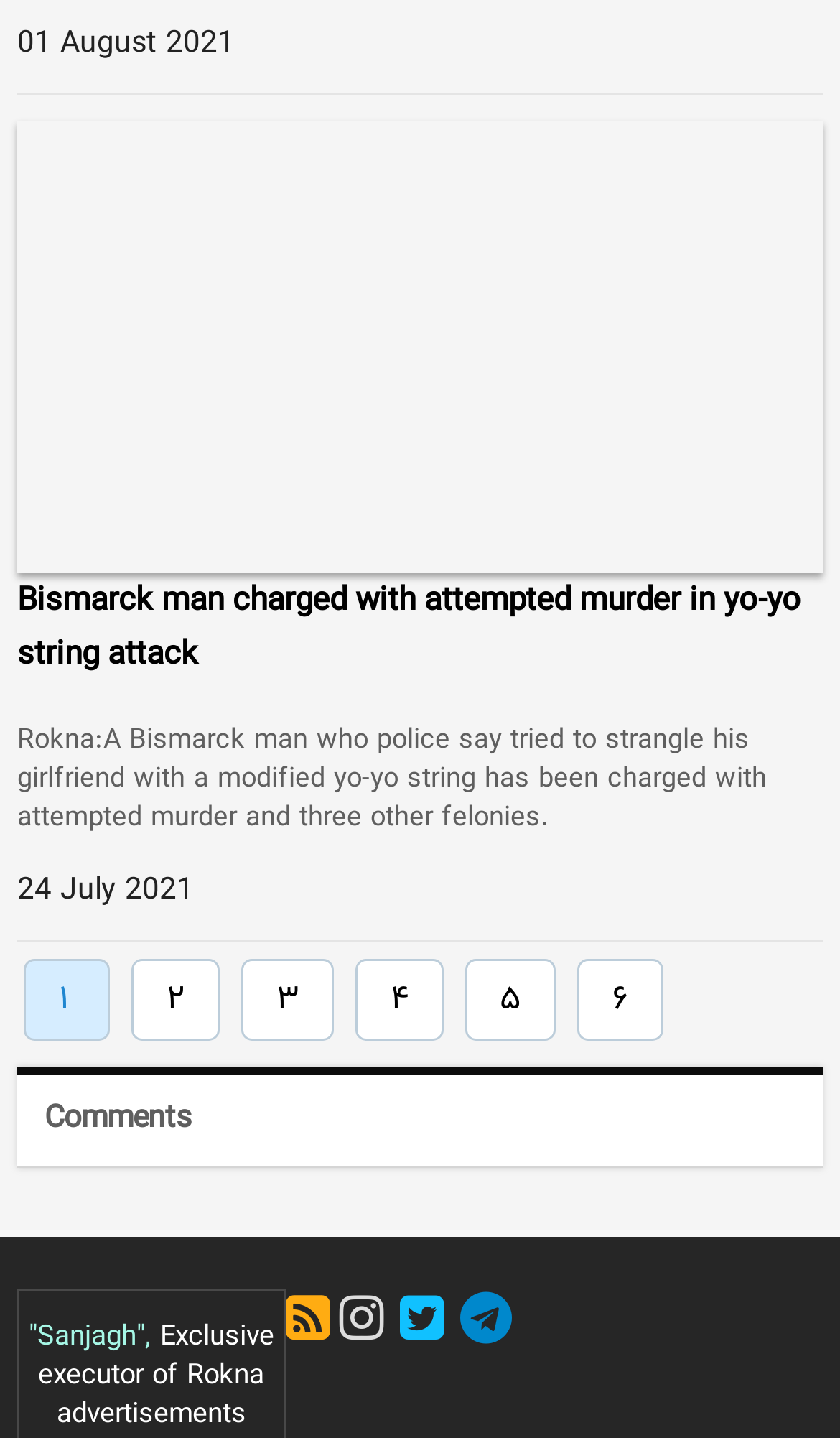Provide a brief response using a word or short phrase to this question:
How many pages are there in the news article list?

6